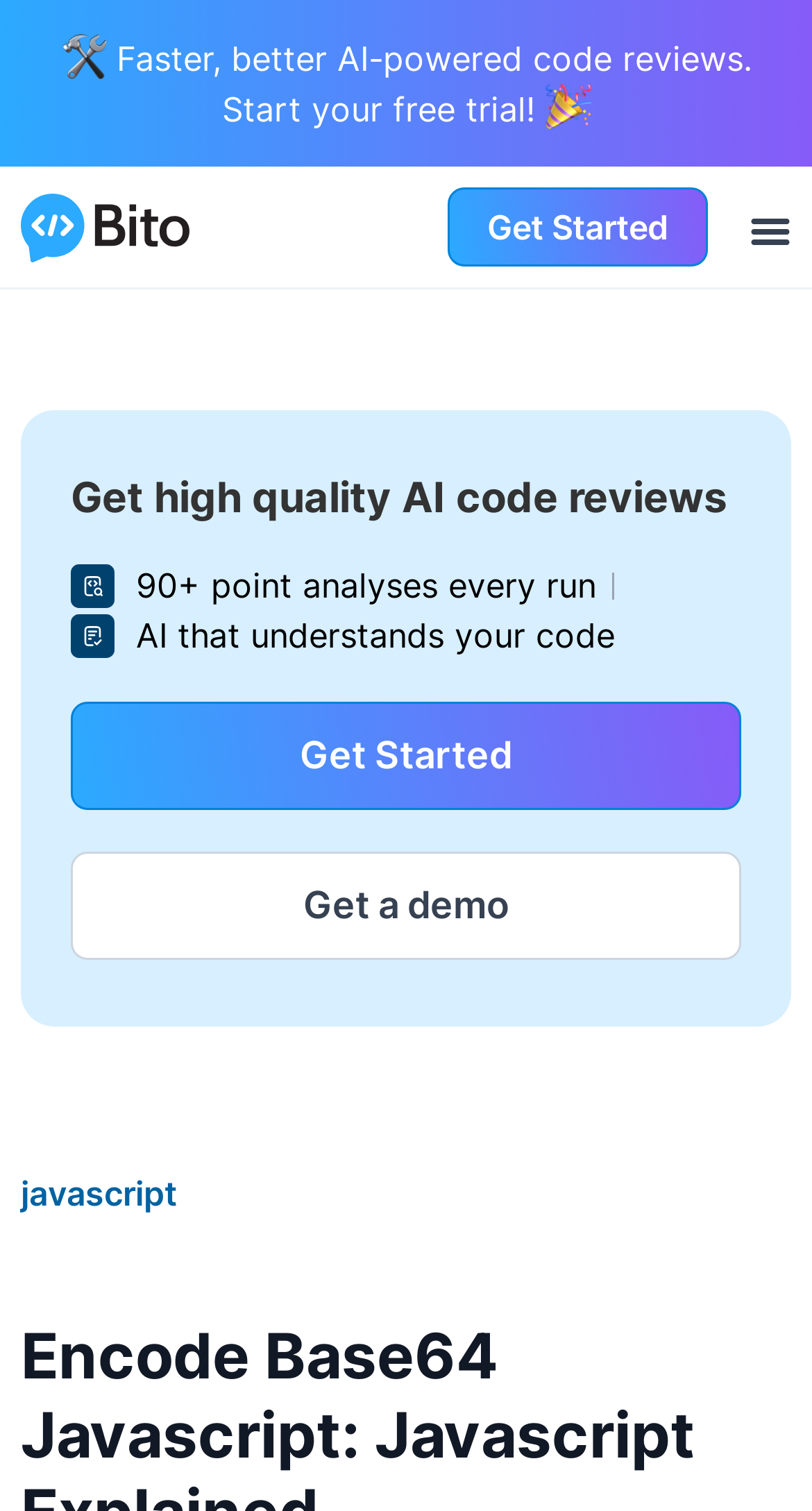Reply to the question with a single word or phrase:
What is the theme of the image at the top?

AI or code